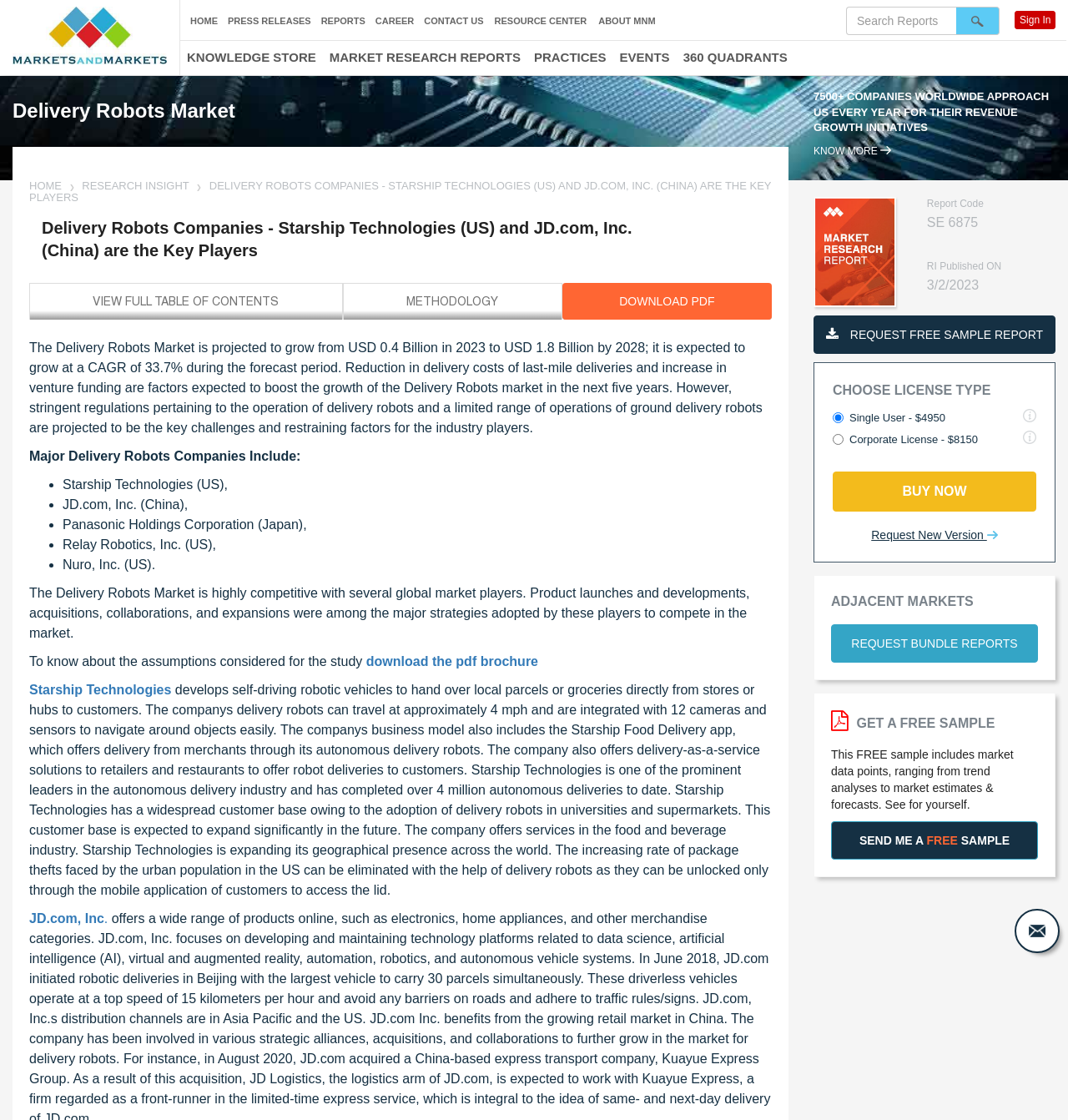Bounding box coordinates should be provided in the format (top-left x, top-left y, bottom-right x, bottom-right y) with all values between 0 and 1. Identify the bounding box for this UI element: REQUEST FREE SAMPLE REPORT

[0.762, 0.281, 0.988, 0.316]